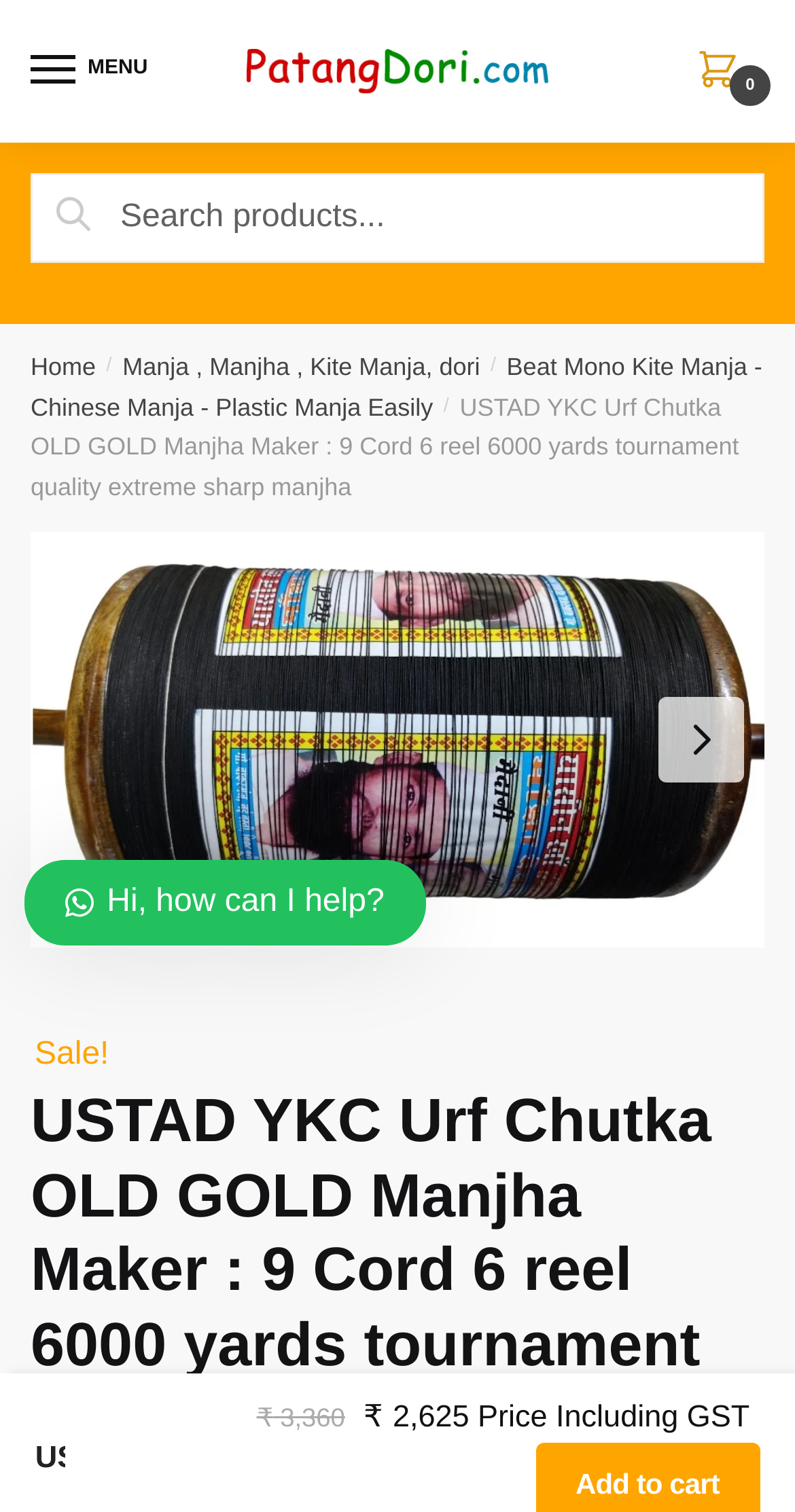Provide the text content of the webpage's main heading.

USTAD YKC Urf Chutka OLD GOLD Manjha Maker : 9 Cord 6 reel 6000 yards tournament quality extreme sharp manjha